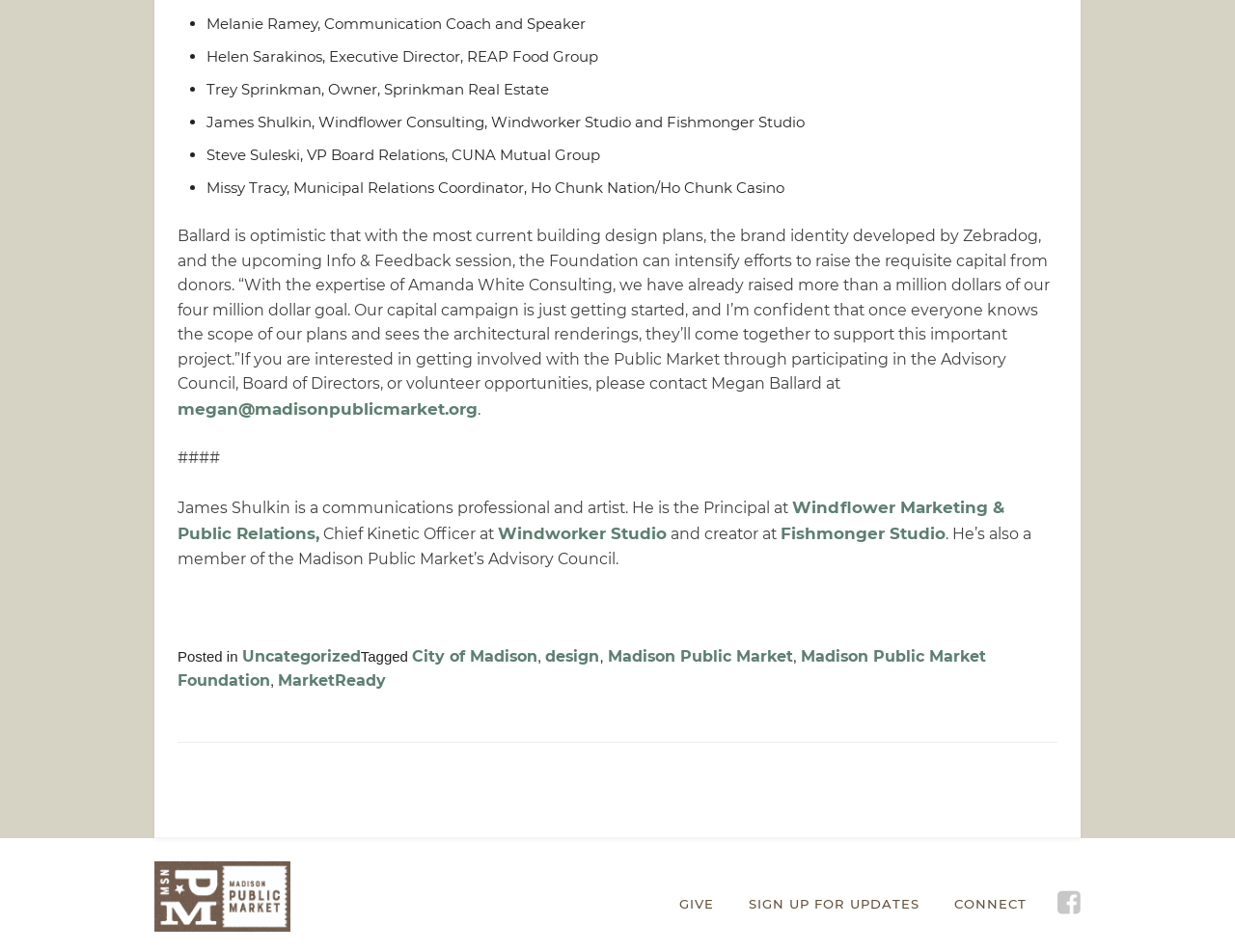Provide the bounding box coordinates for the area that should be clicked to complete the instruction: "Learn more about Windflower Marketing & Public Relations".

[0.144, 0.523, 0.813, 0.57]